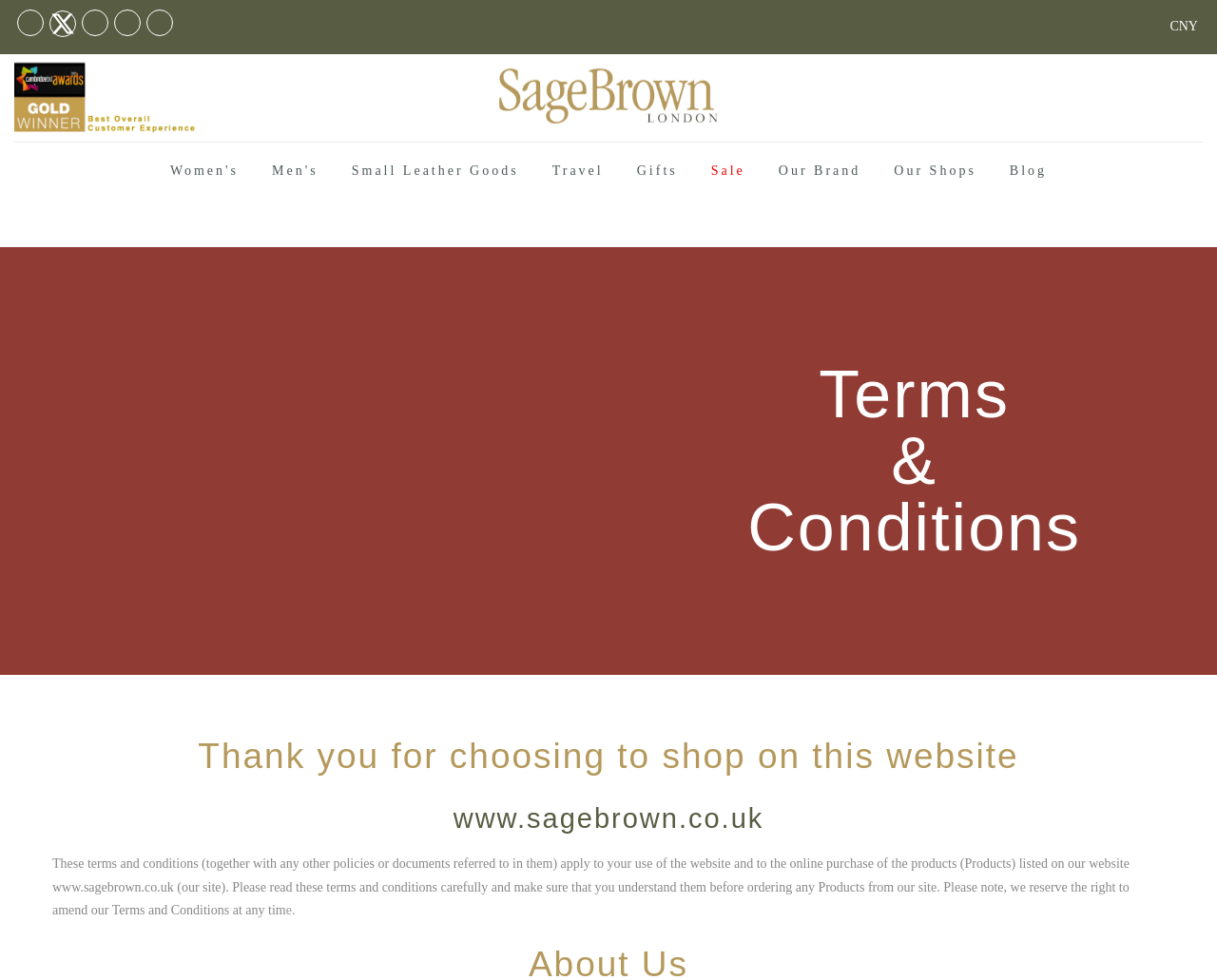Give a one-word or short phrase answer to the question: 
What is the purpose of the webpage?

To inform users about terms and conditions